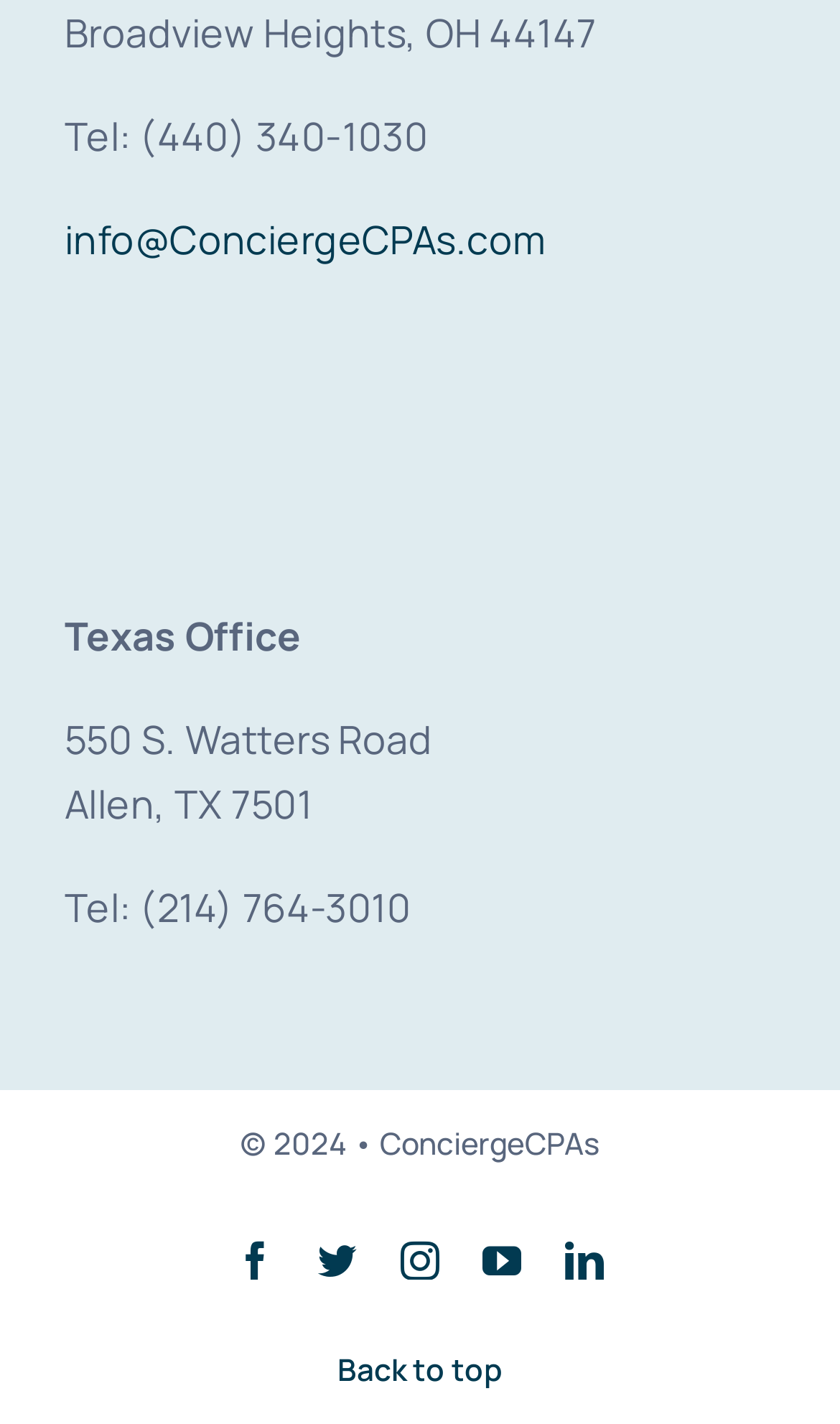What is the copyright year?
Using the information presented in the image, please offer a detailed response to the question.

I found the copyright year by looking at the StaticText element with the content '© 2024 • ConciergeCPAs' located at the bottom of the webpage.